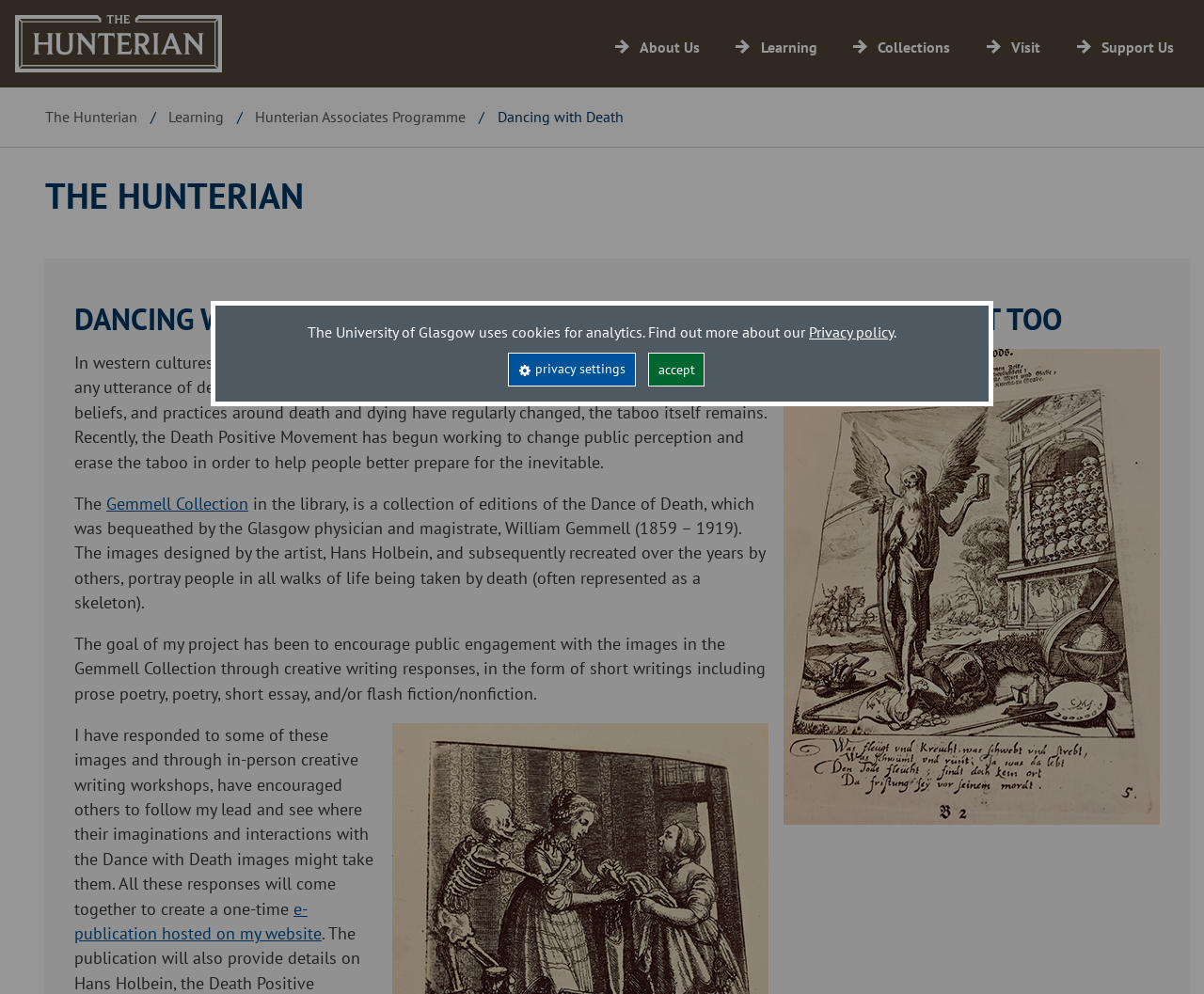Provide the bounding box coordinates of the UI element that matches the description: "Cookies".

None